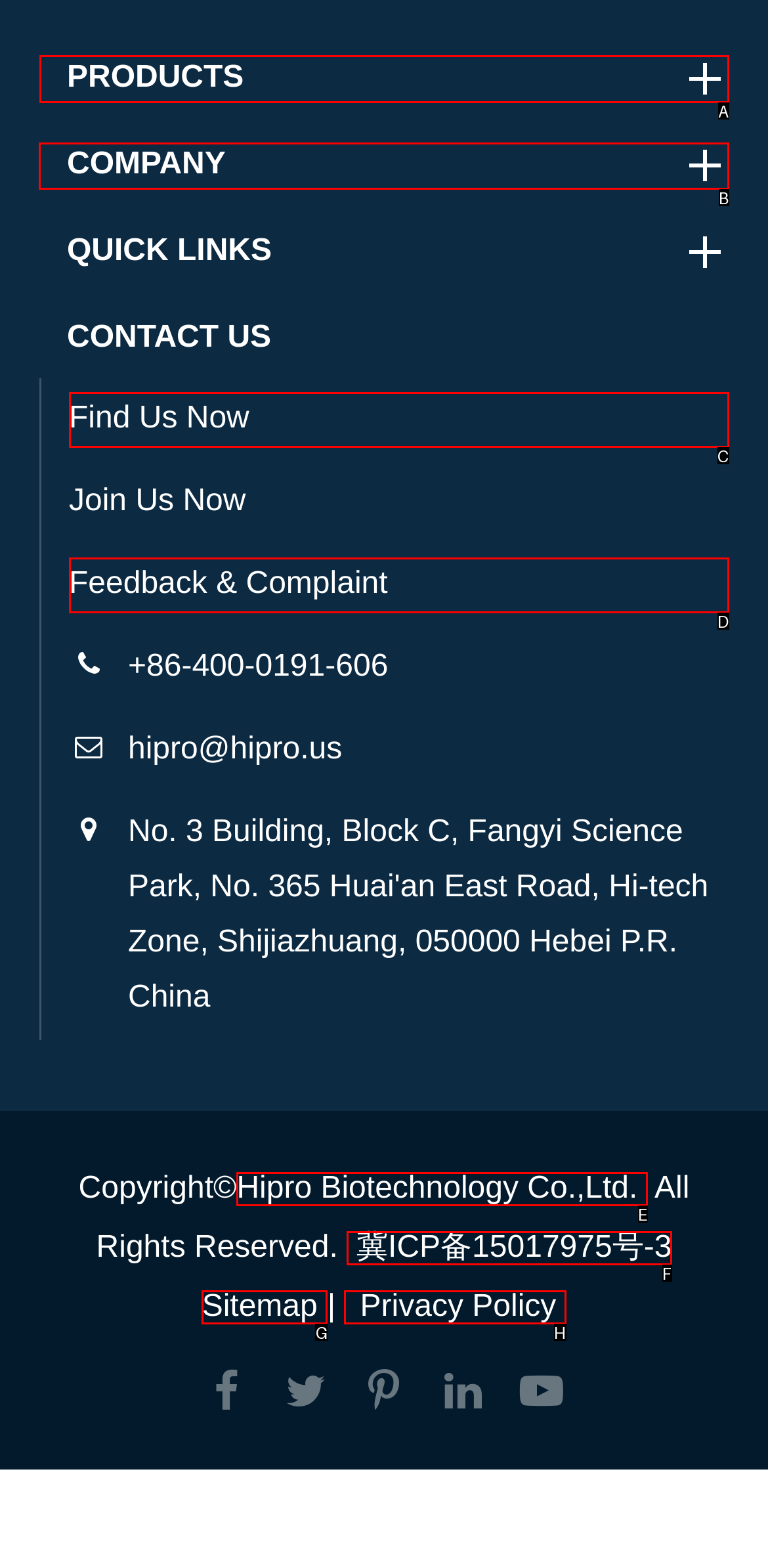Indicate which lettered UI element to click to fulfill the following task: Visit COMPANY page
Provide the letter of the correct option.

B